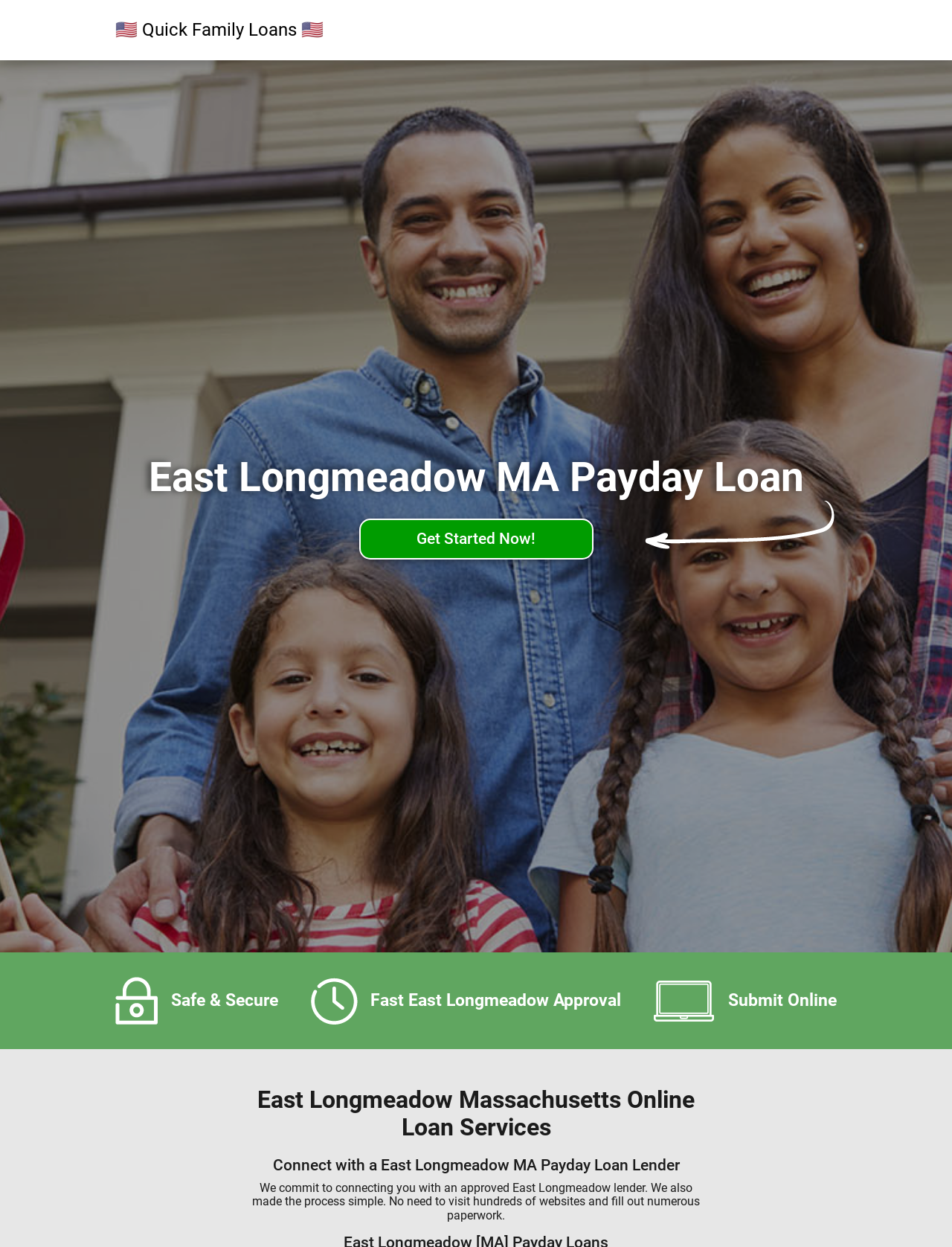Create an elaborate caption for the webpage.

The webpage is about payday loan services in East Longmeadow, Massachusetts. At the top, there is a link to "Quick Family Loans" with an American flag icon. Below it, a prominent heading reads "East Longmeadow MA Payday Loan". 

To the right of the heading, a call-to-action link "Get Started Now!" is placed. Further down, there are three short phrases arranged horizontally: "Safe & Secure", "Fast East Longmeadow Approval", and "Submit Online". 

Below these phrases, there are two headings: "East Longmeadow Massachusetts Online Loan Services" and "Connect with a East Longmeadow MA Payday Loan Lender". Under these headings, a paragraph of text explains the service, stating that it connects users with approved lenders and simplifies the process.